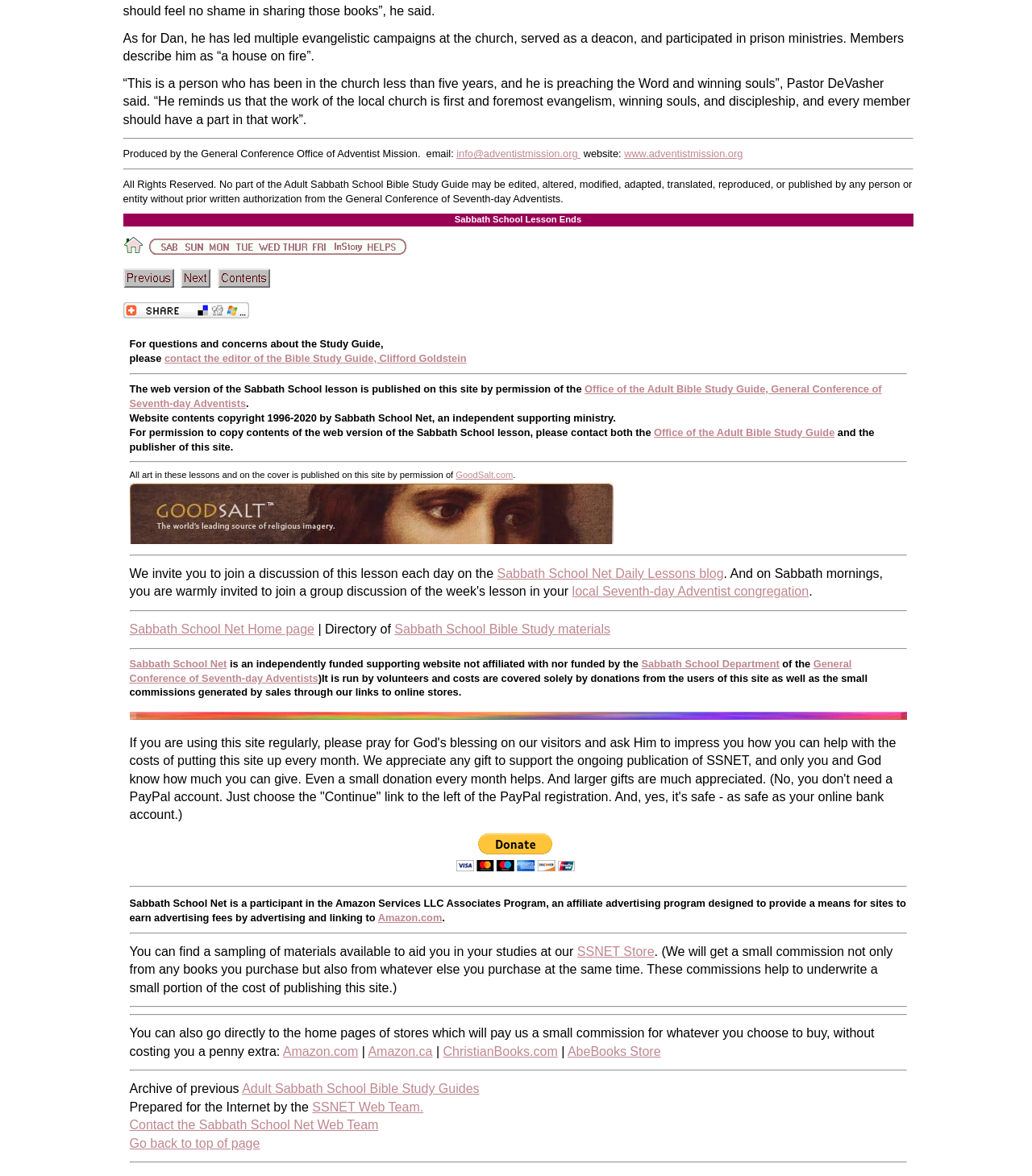Determine the bounding box coordinates for the area that needs to be clicked to fulfill this task: "Click the 'Next' button". The coordinates must be given as four float numbers between 0 and 1, i.e., [left, top, right, bottom].

[0.175, 0.235, 0.204, 0.247]